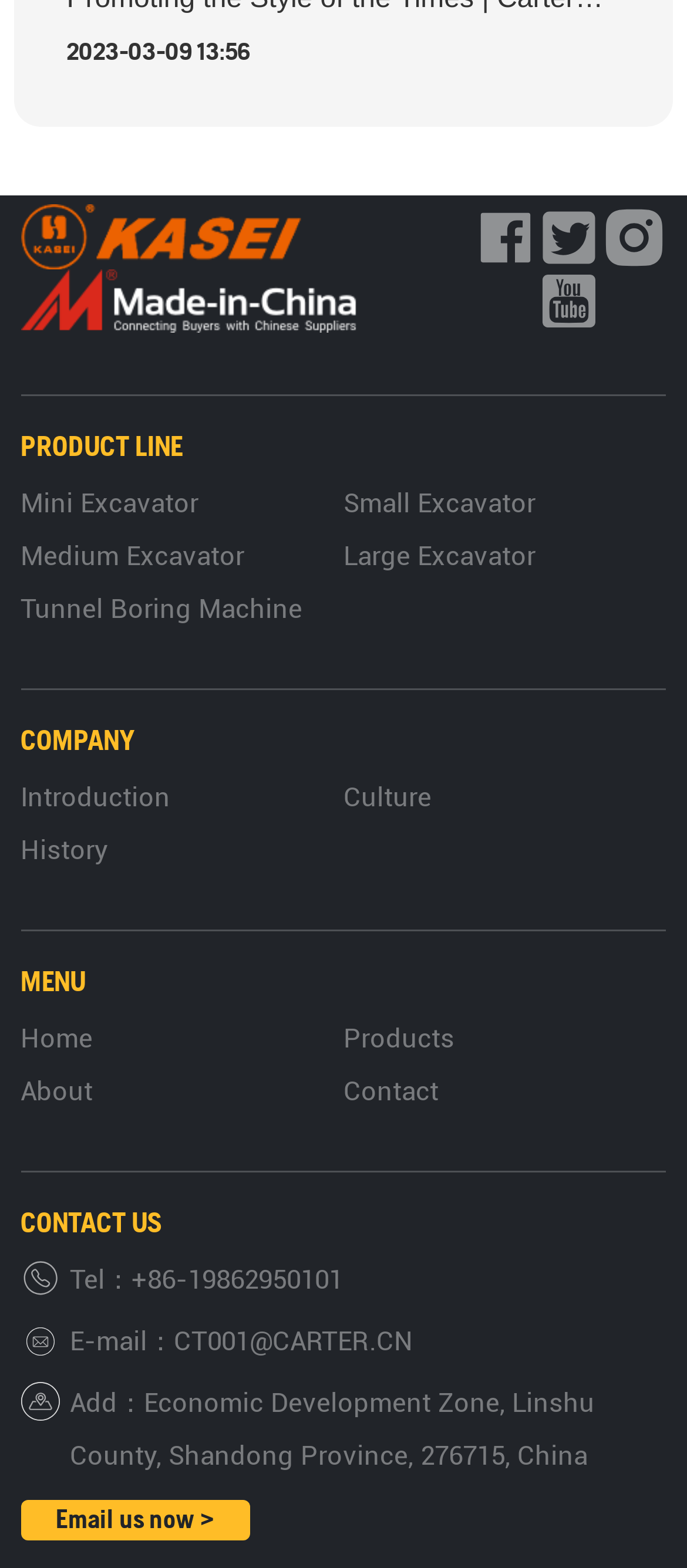Determine the bounding box coordinates for the region that must be clicked to execute the following instruction: "Email us now".

[0.03, 0.957, 0.363, 0.982]